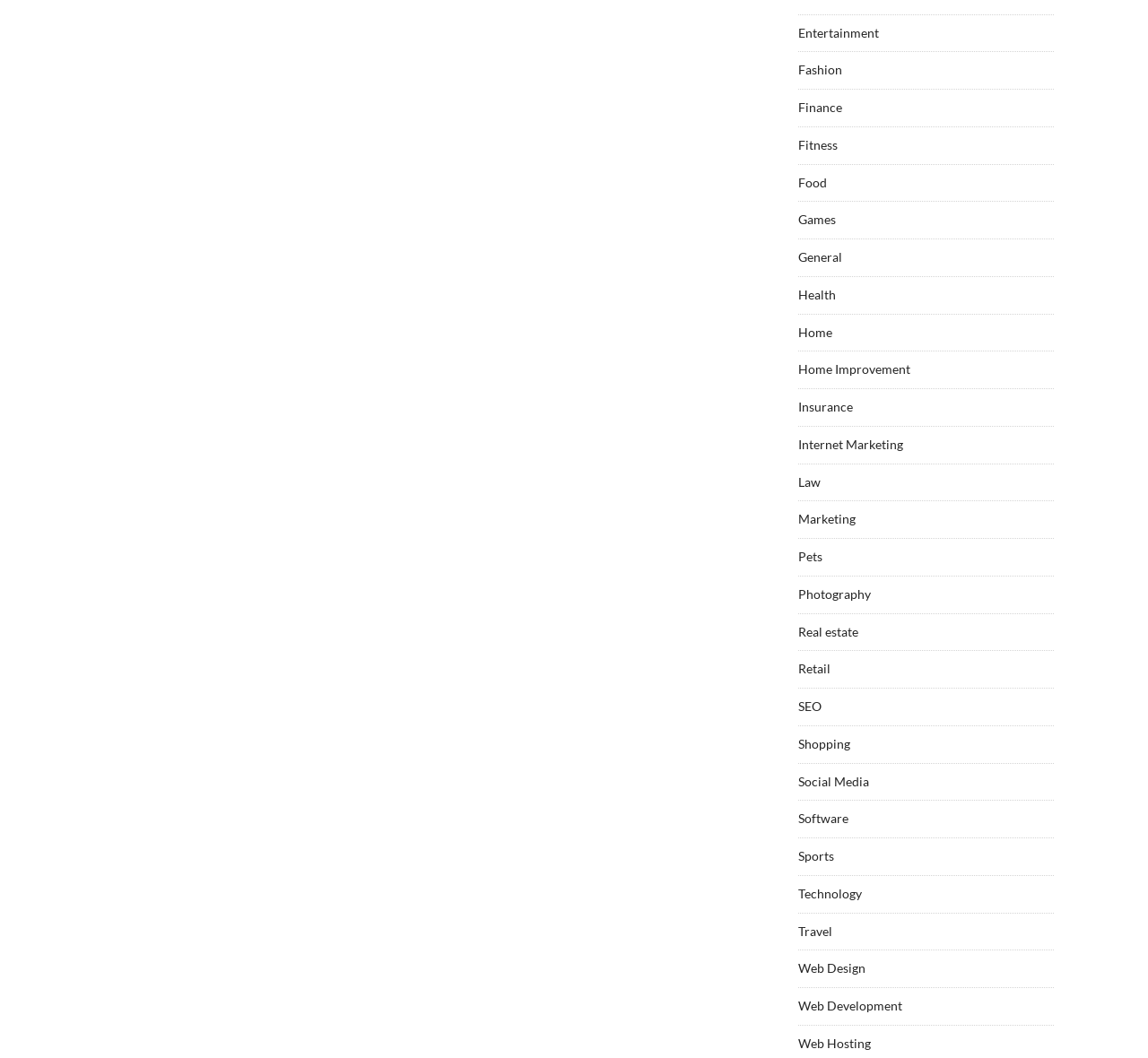Please find the bounding box coordinates for the clickable element needed to perform this instruction: "Learn about Web Design".

[0.695, 0.908, 0.754, 0.922]